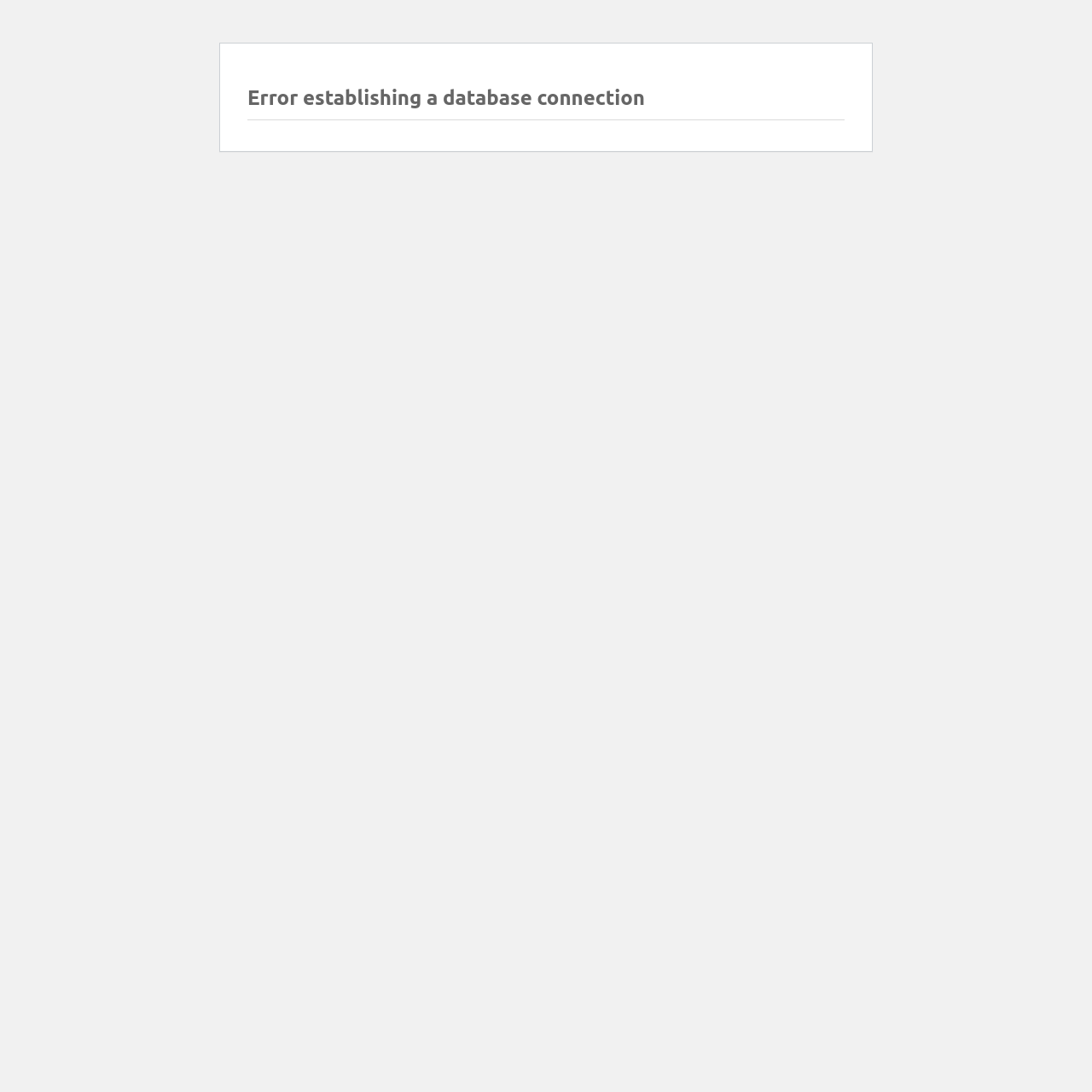Identify and extract the heading text of the webpage.

Error establishing a database connection